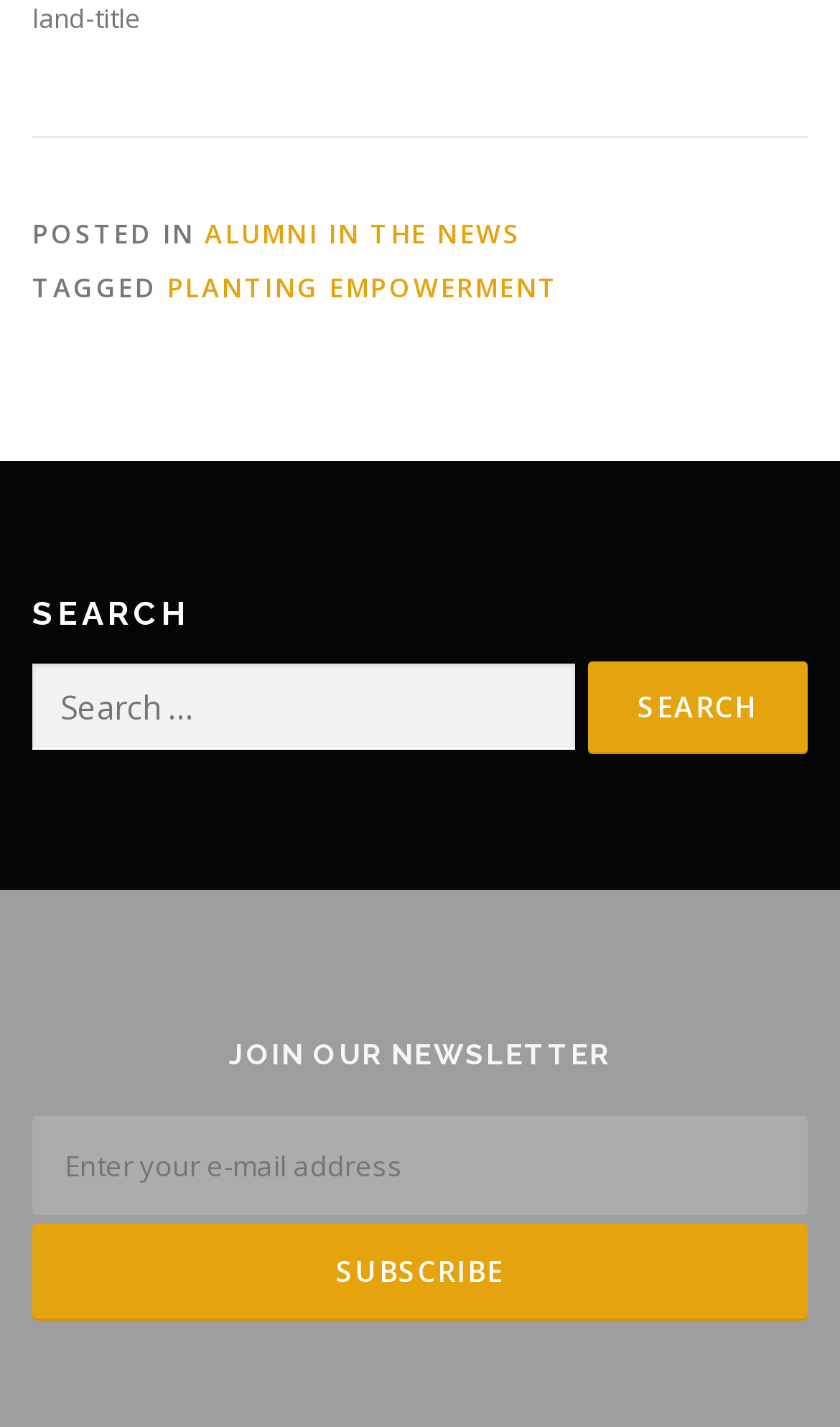Given the description: "name="subscribe" value="Subscribe"", determine the bounding box coordinates of the UI element. The coordinates should be formatted as four float numbers between 0 and 1, [left, top, right, bottom].

[0.038, 0.857, 0.962, 0.925]